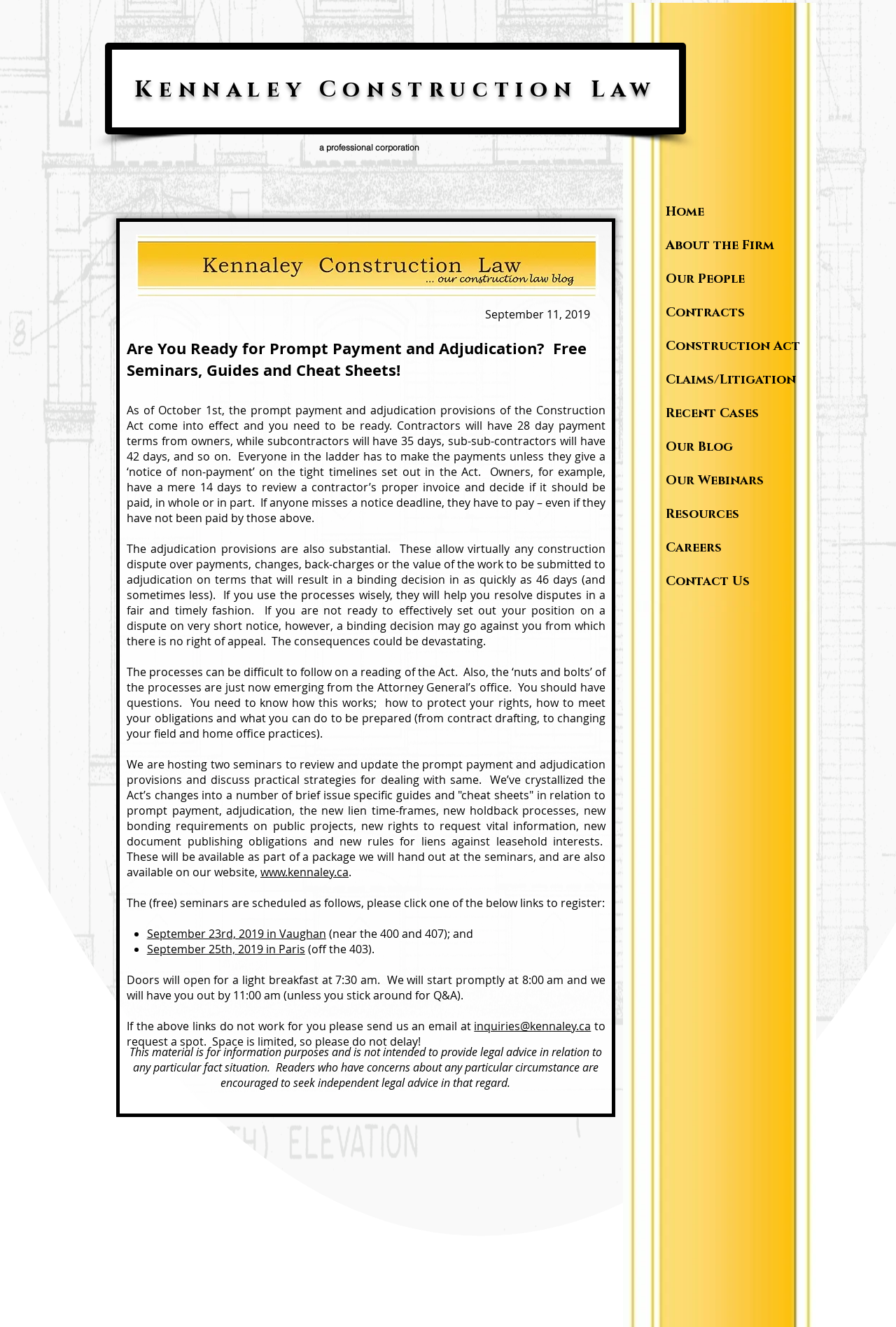Find the bounding box of the element with the following description: "About the Firm". The coordinates must be four float numbers between 0 and 1, formatted as [left, top, right, bottom].

[0.735, 0.172, 0.887, 0.198]